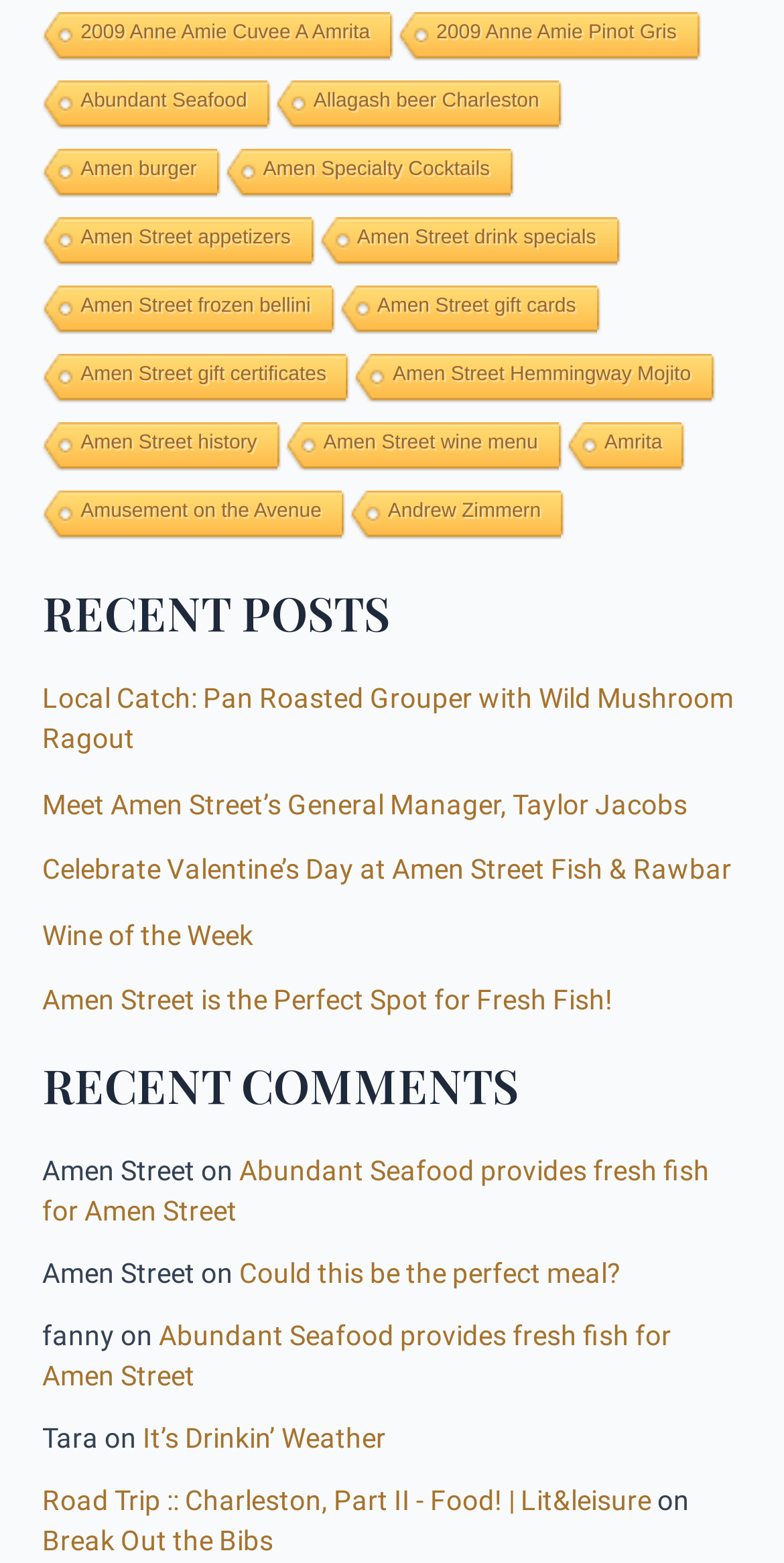Reply to the question with a single word or phrase:
What type of food does Amen Street serve?

Seafood